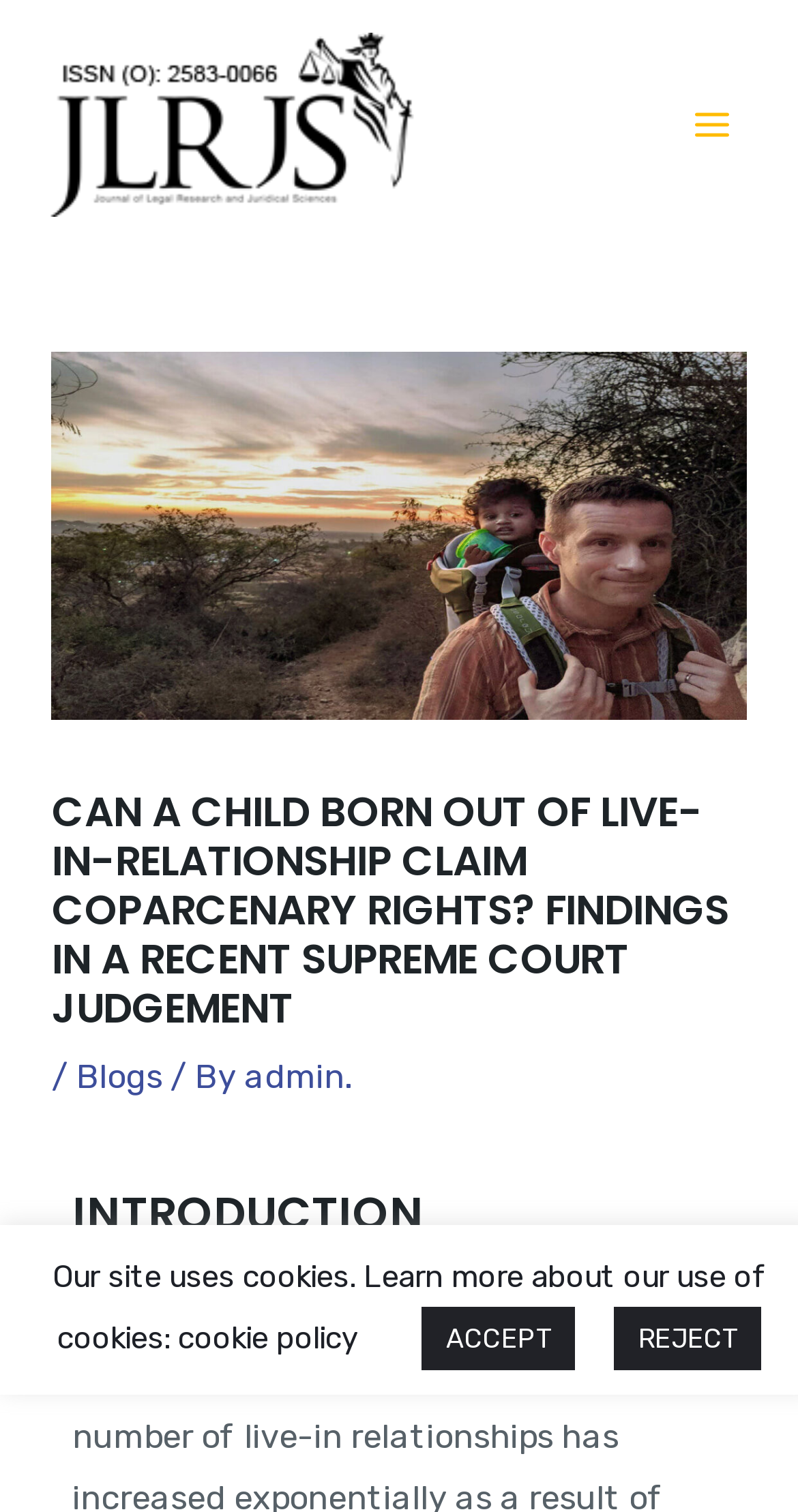Calculate the bounding box coordinates of the UI element given the description: "admin.".

[0.306, 0.699, 0.442, 0.725]